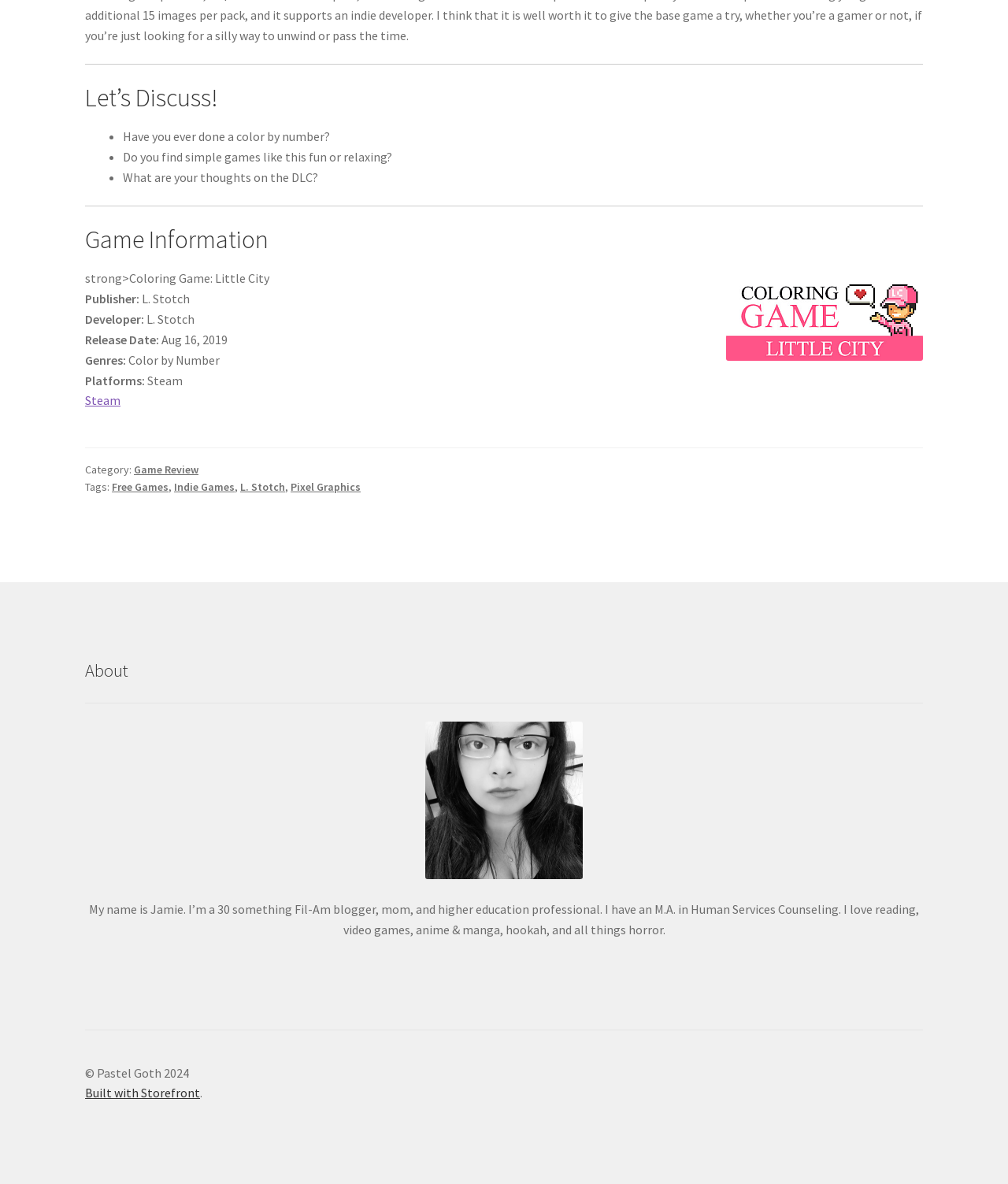Find the bounding box coordinates for the area that should be clicked to accomplish the instruction: "Share a link to this post".

None